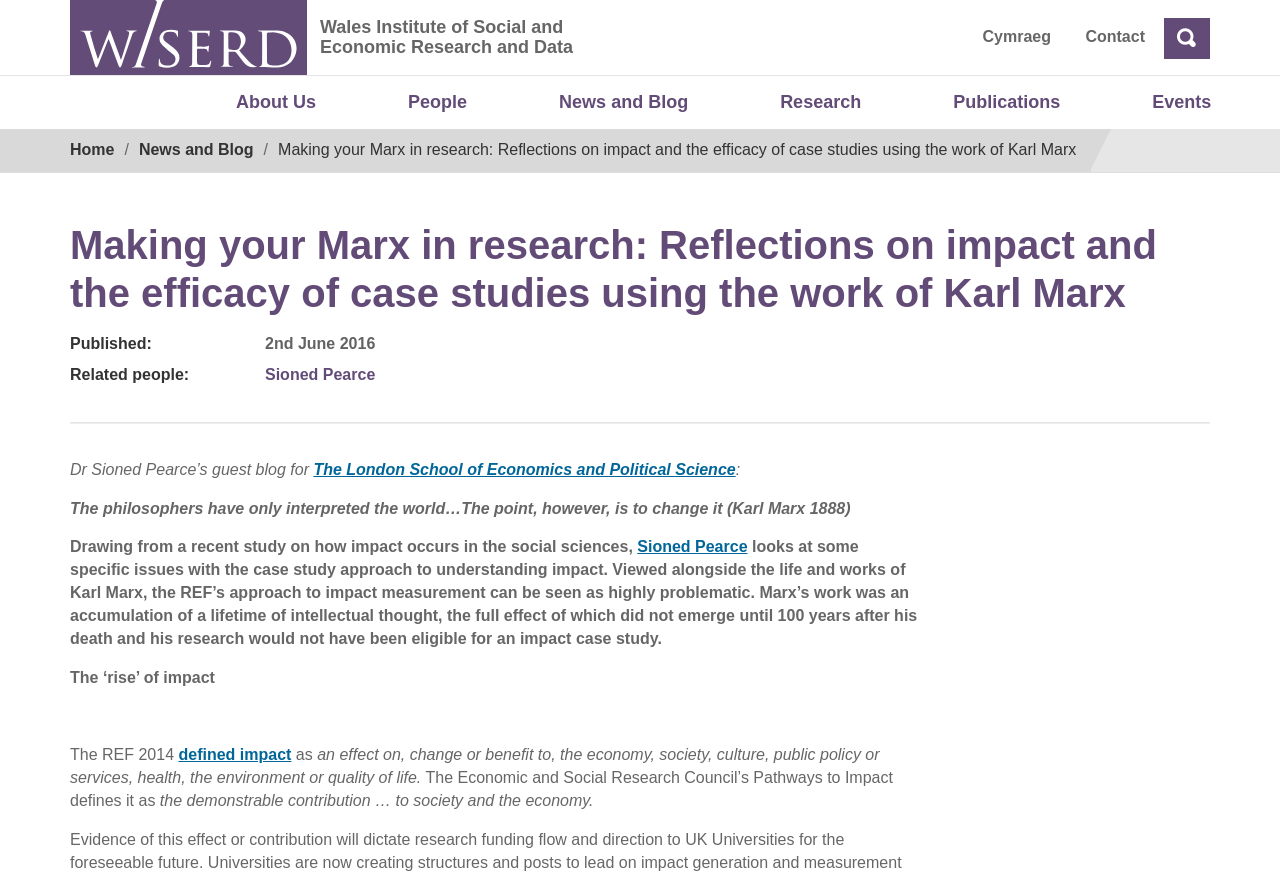Can you identify and provide the main heading of the webpage?

Making your Marx in research: Reflections on impact and the efficacy of case studies using the work of Karl Marx